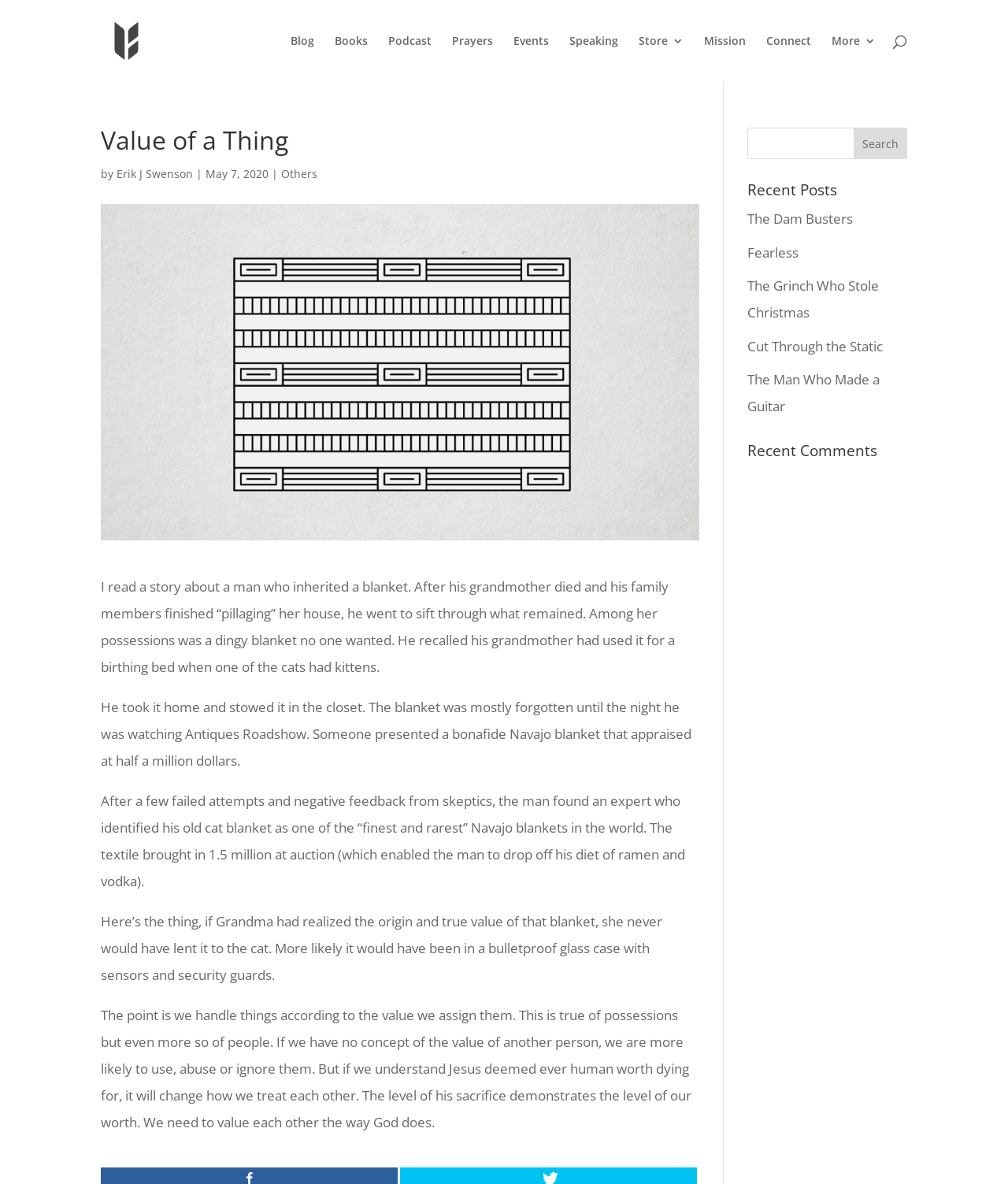What is the purpose of the search bar?
Kindly offer a detailed explanation using the data available in the image.

The search bar is located at the top of the webpage and has a button labeled 'Search', indicating that it is used to search for content within the website.